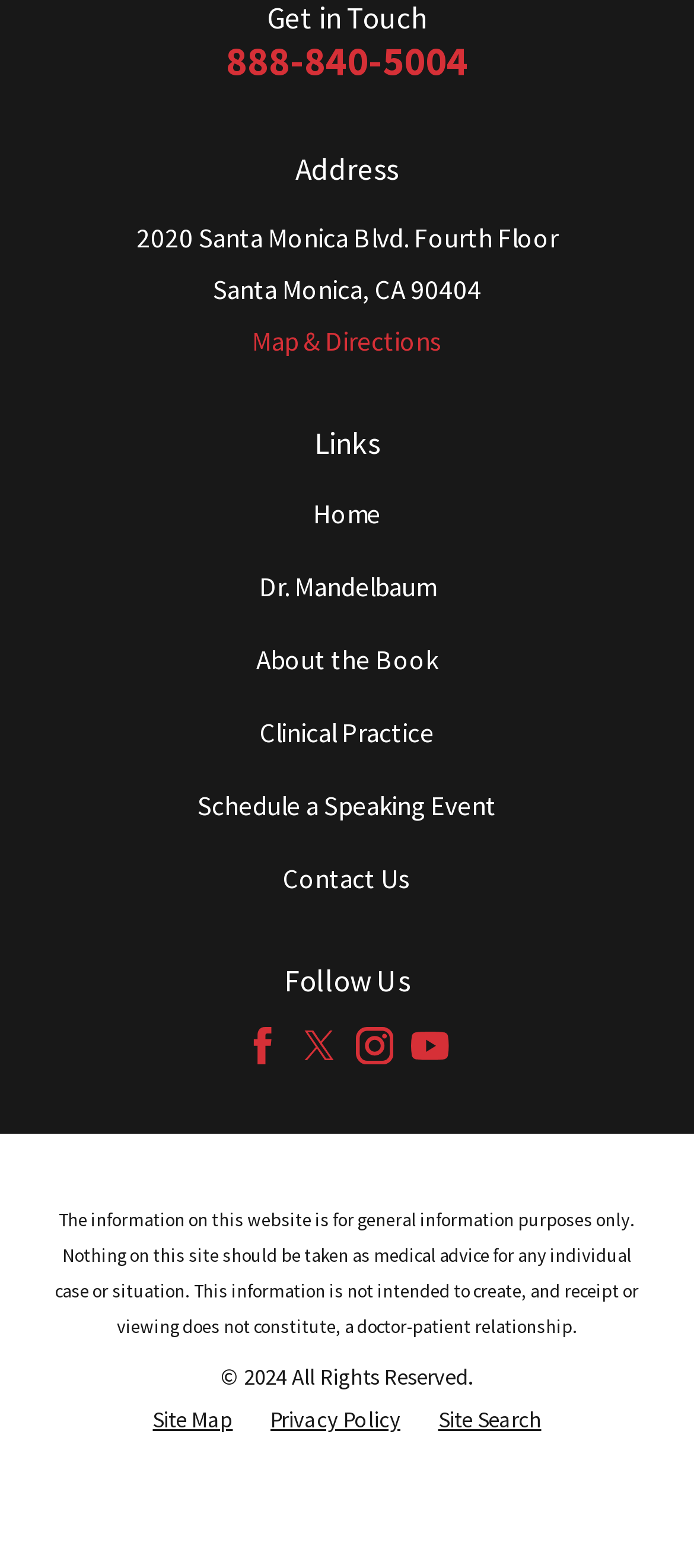Determine the bounding box coordinates of the clickable element to achieve the following action: 'Read about Tom Mueller's background'. Provide the coordinates as four float values between 0 and 1, formatted as [left, top, right, bottom].

None